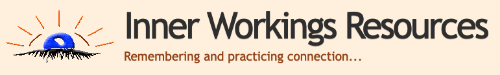Describe all the visual components present in the image.

The image features the logo of "Inner Workings Resources," which embodies themes of connection and self-discovery. The design prominently displays a stylized sun rising over a horizon, symbolizing awakening and enlightenment. Just below this graphic, the name "Inner Workings Resources" is presented in a bold, modern font, suggesting a focus on contemporary approaches to personal growth. Accompanying the name is the phrase "Remembering and practicing connection..." which highlights the organization’s mission to foster meaningful relationships and personal development. This logo encapsulates the essence of resources aimed at promoting well-being, self-esteem, and holistic healing through various methods, including guided hypnosis.